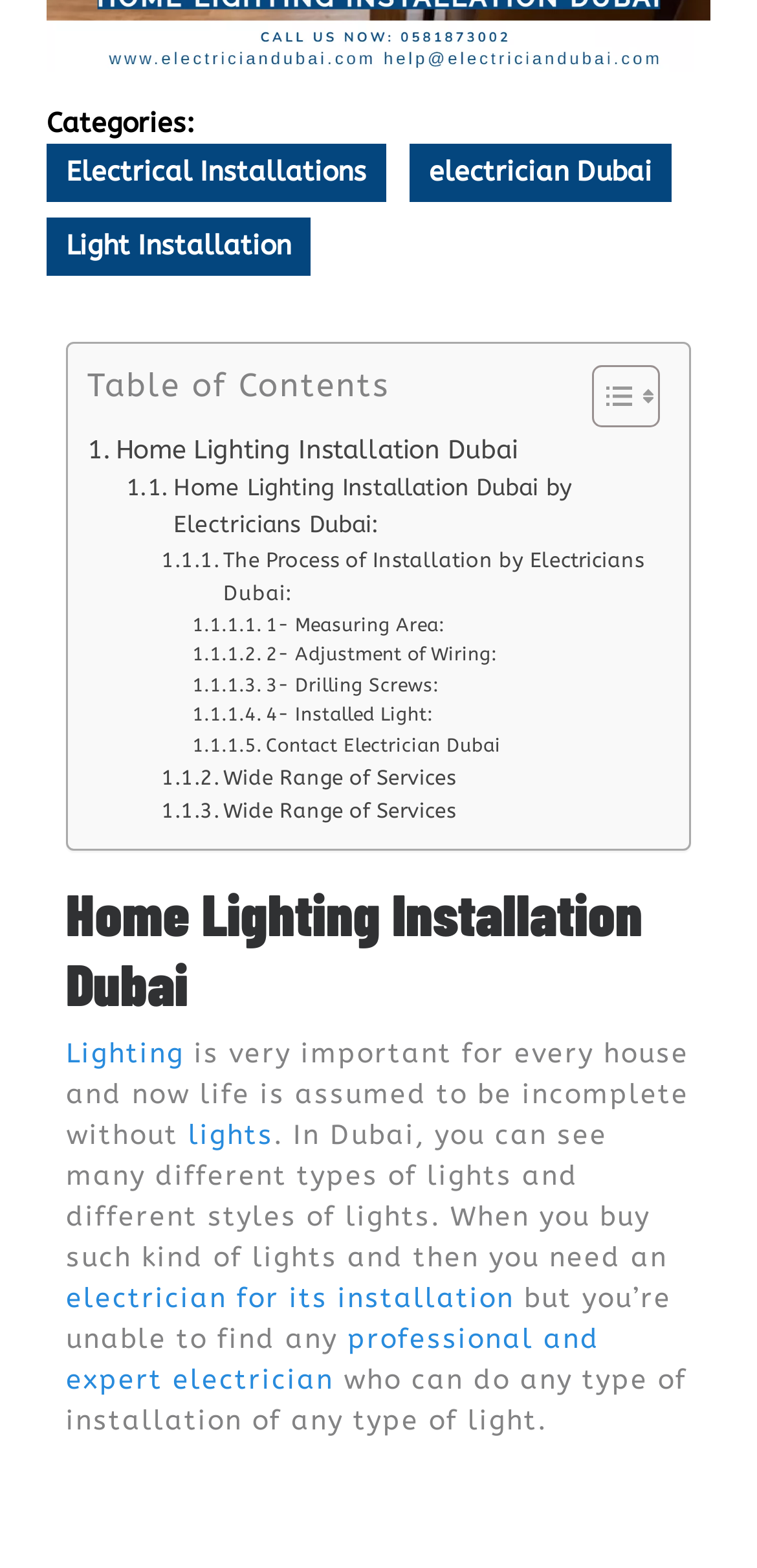Can you look at the image and give a comprehensive answer to the question:
What is the importance of lighting in a house?

According to the webpage, lighting is very important for every house and now life is assumed to be incomplete without it, as mentioned in the static text element.